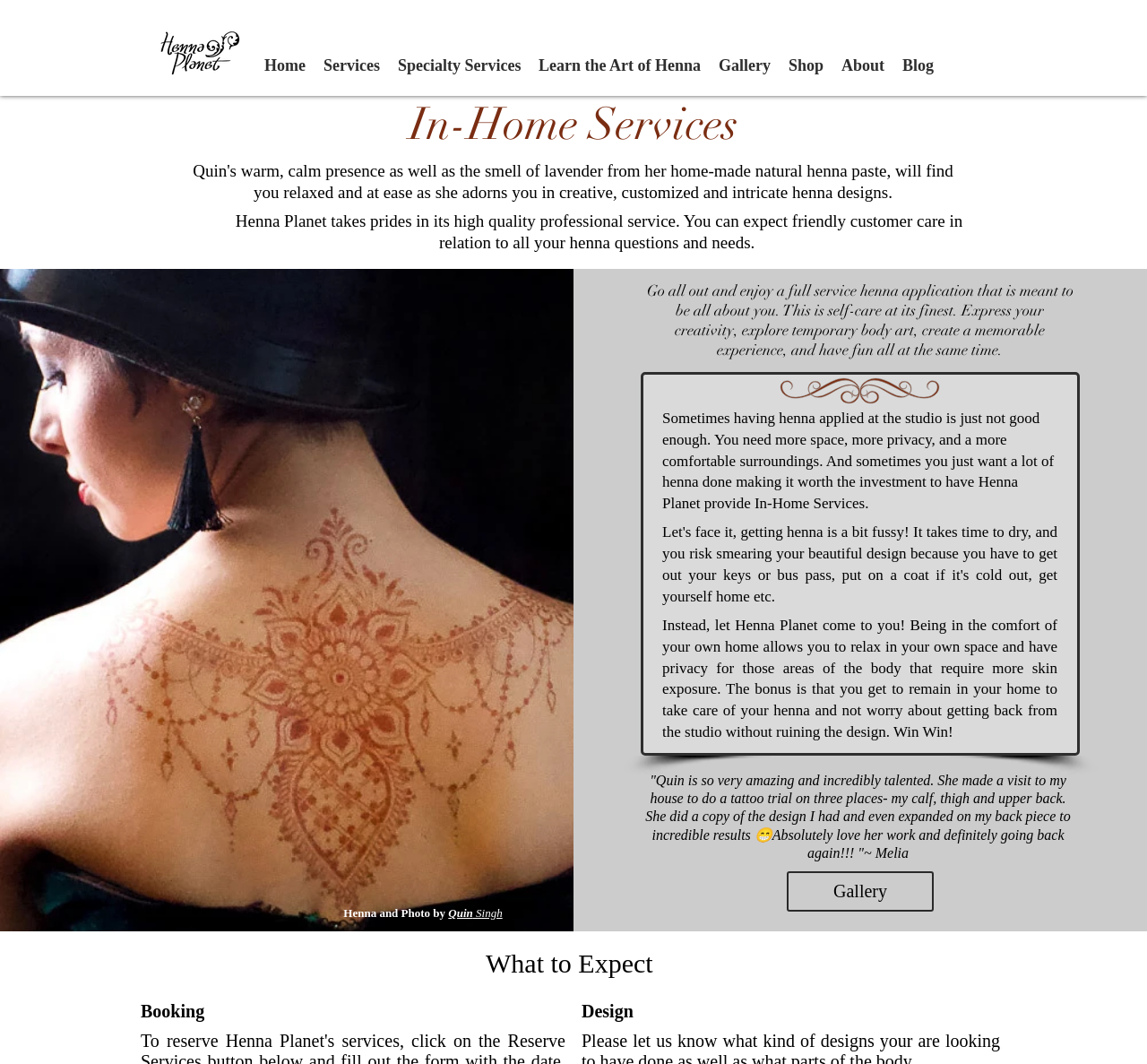Review the image closely and give a comprehensive answer to the question: What type of service does Henna Planet provide?

Based on the webpage content, Henna Planet provides henna application services, specifically in-home services, which allows customers to have henna applied in the comfort of their own homes.